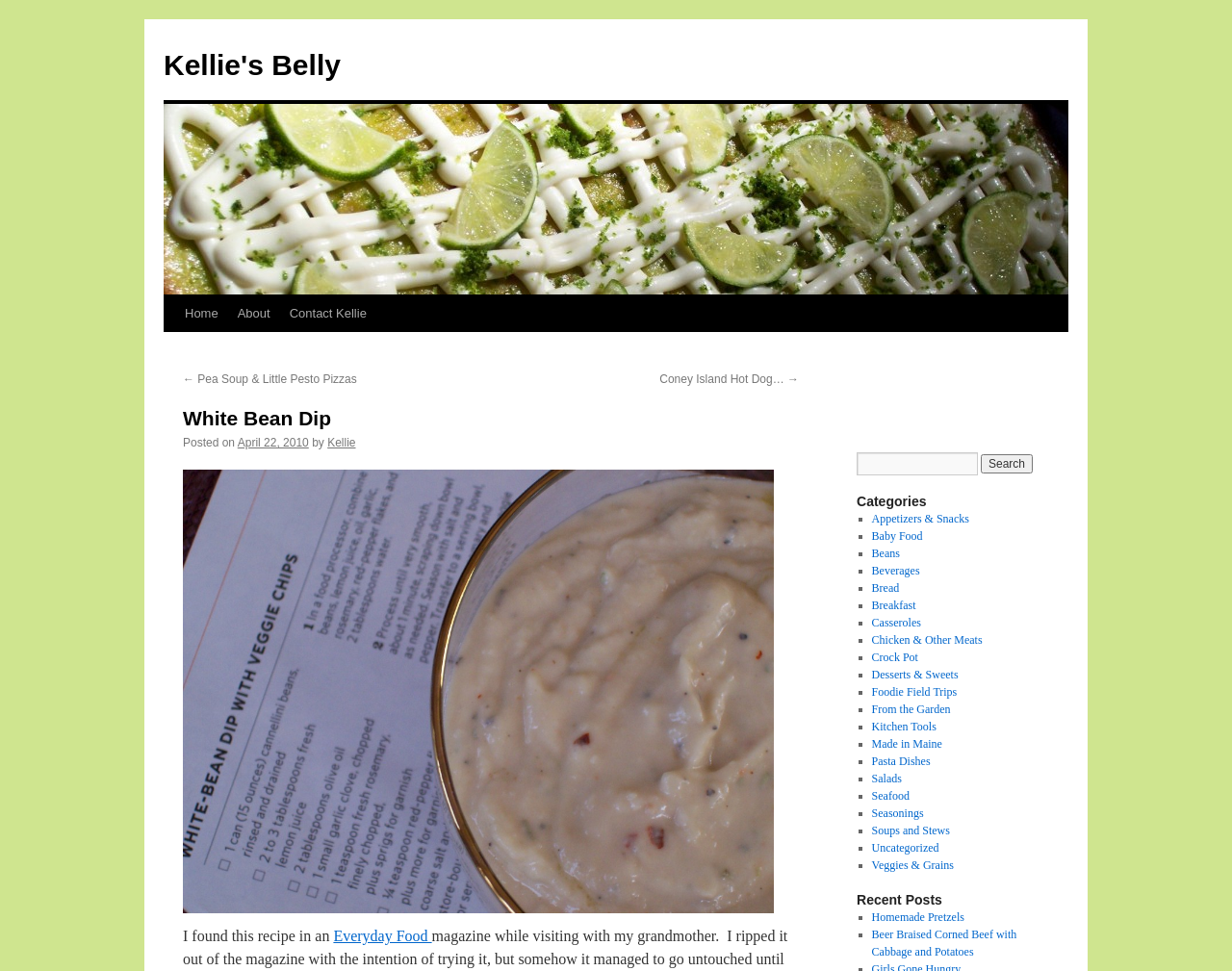Extract the bounding box coordinates for the HTML element that matches this description: "Chicken & Other Meats". The coordinates should be four float numbers between 0 and 1, i.e., [left, top, right, bottom].

[0.707, 0.652, 0.797, 0.666]